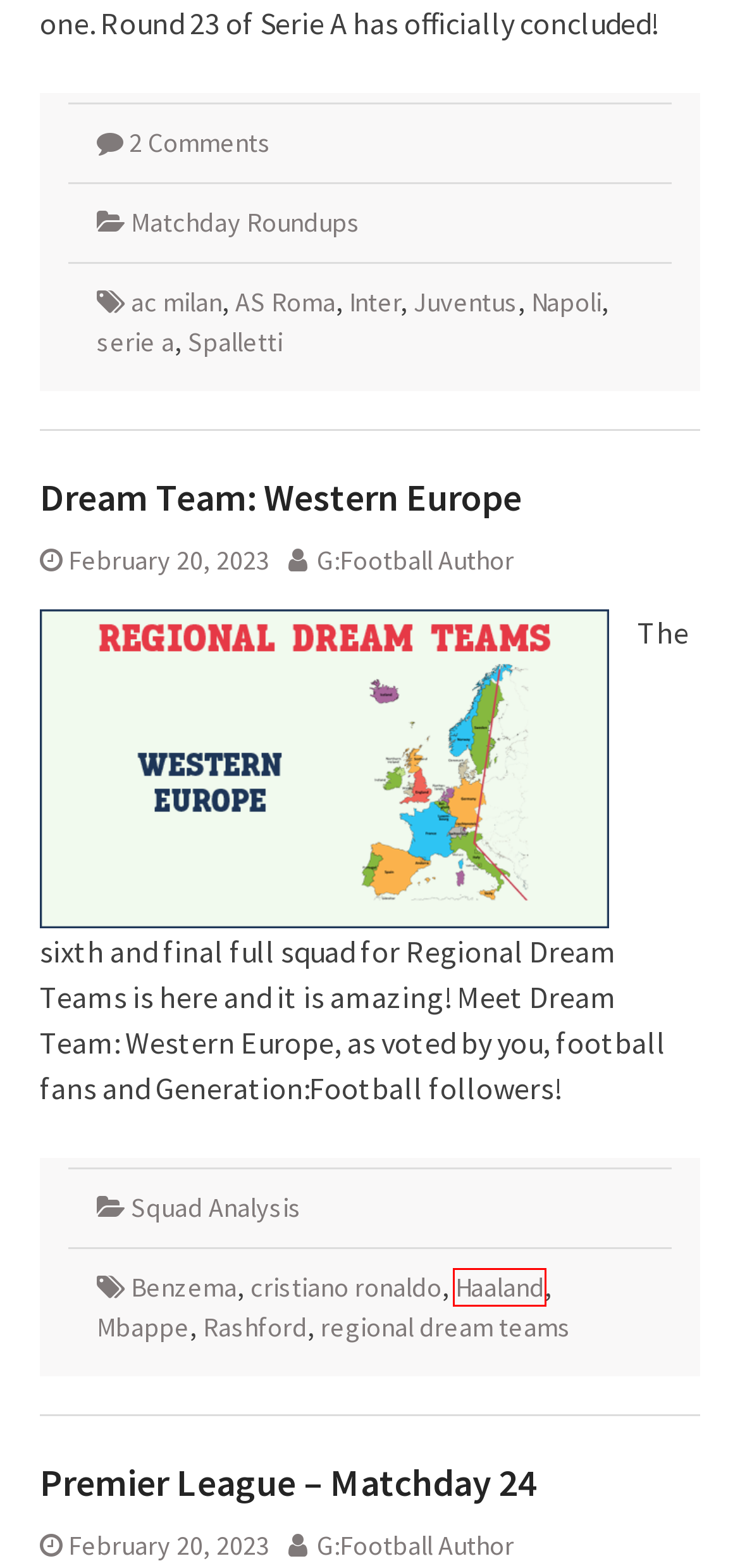Look at the screenshot of a webpage, where a red bounding box highlights an element. Select the best description that matches the new webpage after clicking the highlighted element. Here are the candidates:
A. Squad Analysis – Generation:Football
B. Premier League – Matchday 24 – Generation:Football
C. Juventus – Generation:Football
D. Mbappe – Generation:Football
E. Haaland – Generation:Football
F. Dream Team: Western Europe – Generation:Football
G. Inter – Generation:Football
H. Benzema – Generation:Football

E